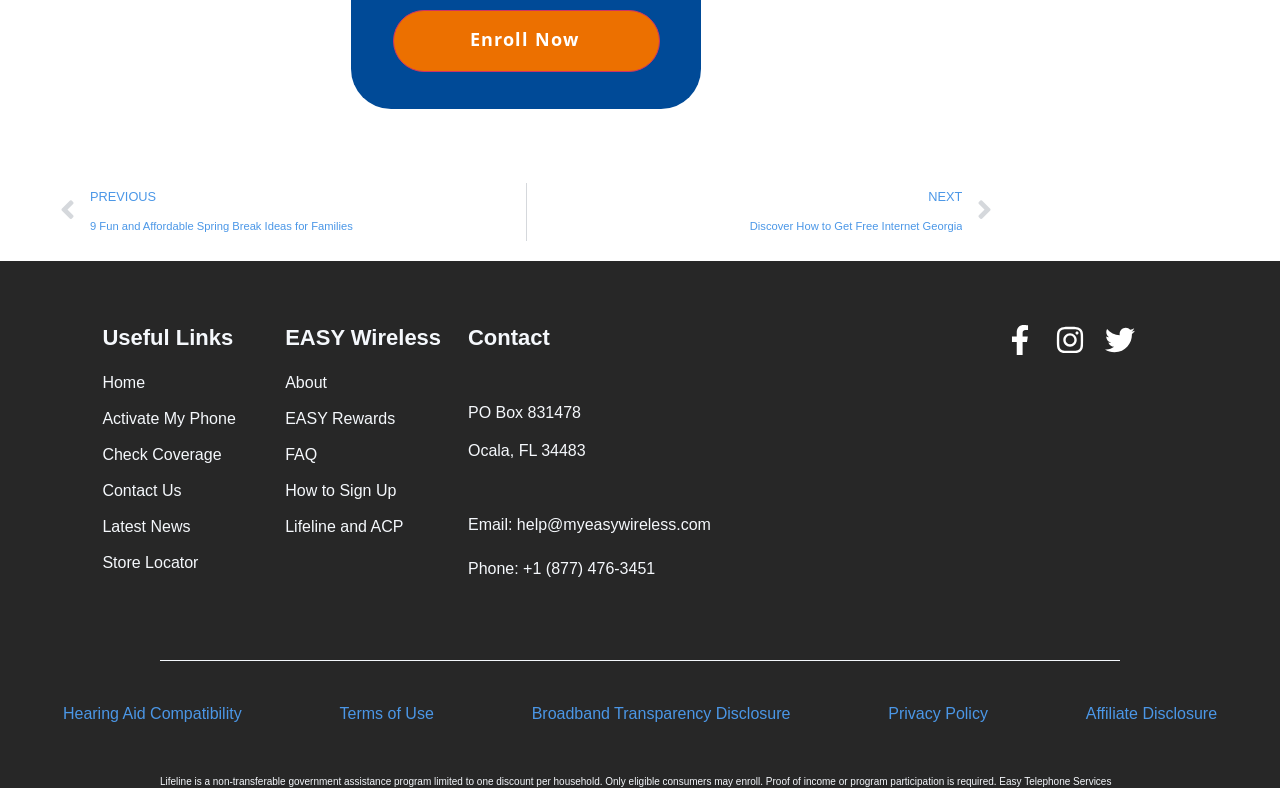Locate the bounding box coordinates of the clickable area to execute the instruction: "Contact us through email". Provide the coordinates as four float numbers between 0 and 1, represented as [left, top, right, bottom].

[0.366, 0.651, 0.584, 0.682]